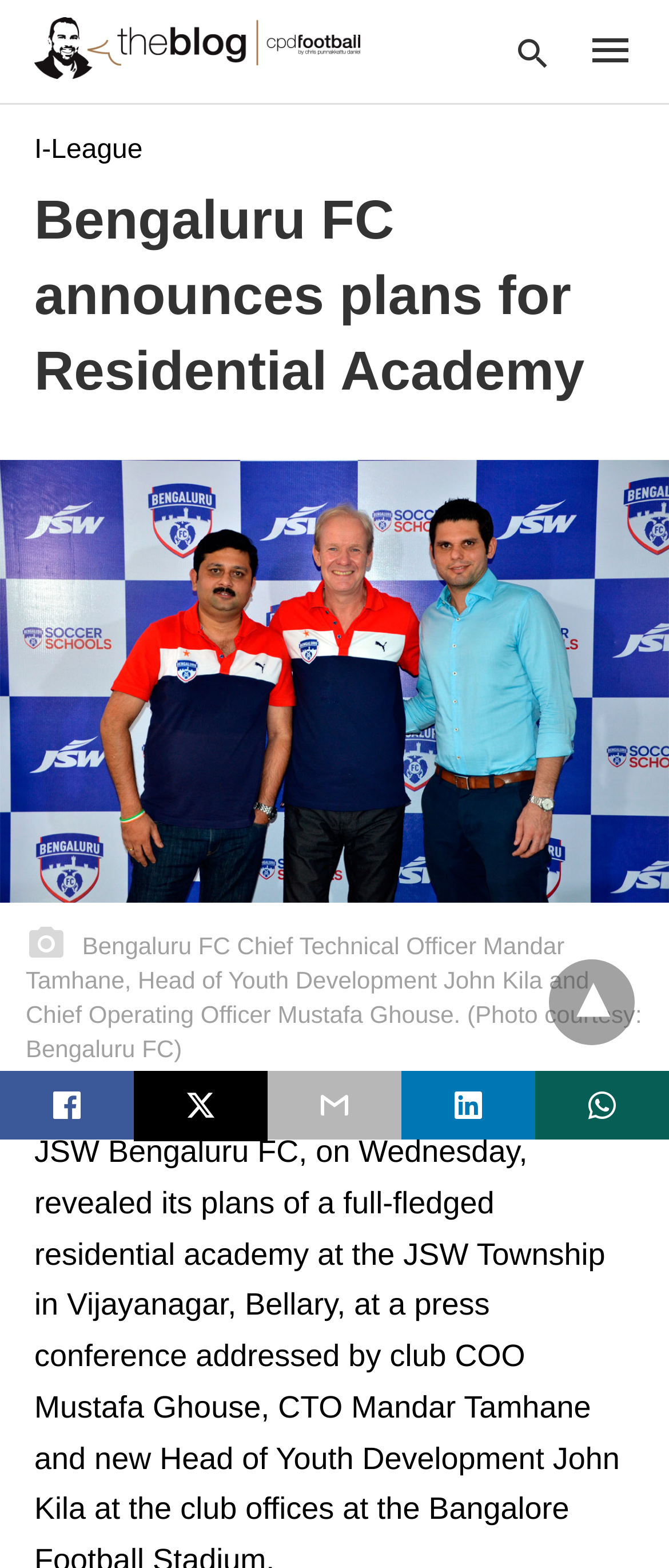Respond to the following question using a concise word or phrase: 
What is the topic of the article?

Residential Academy